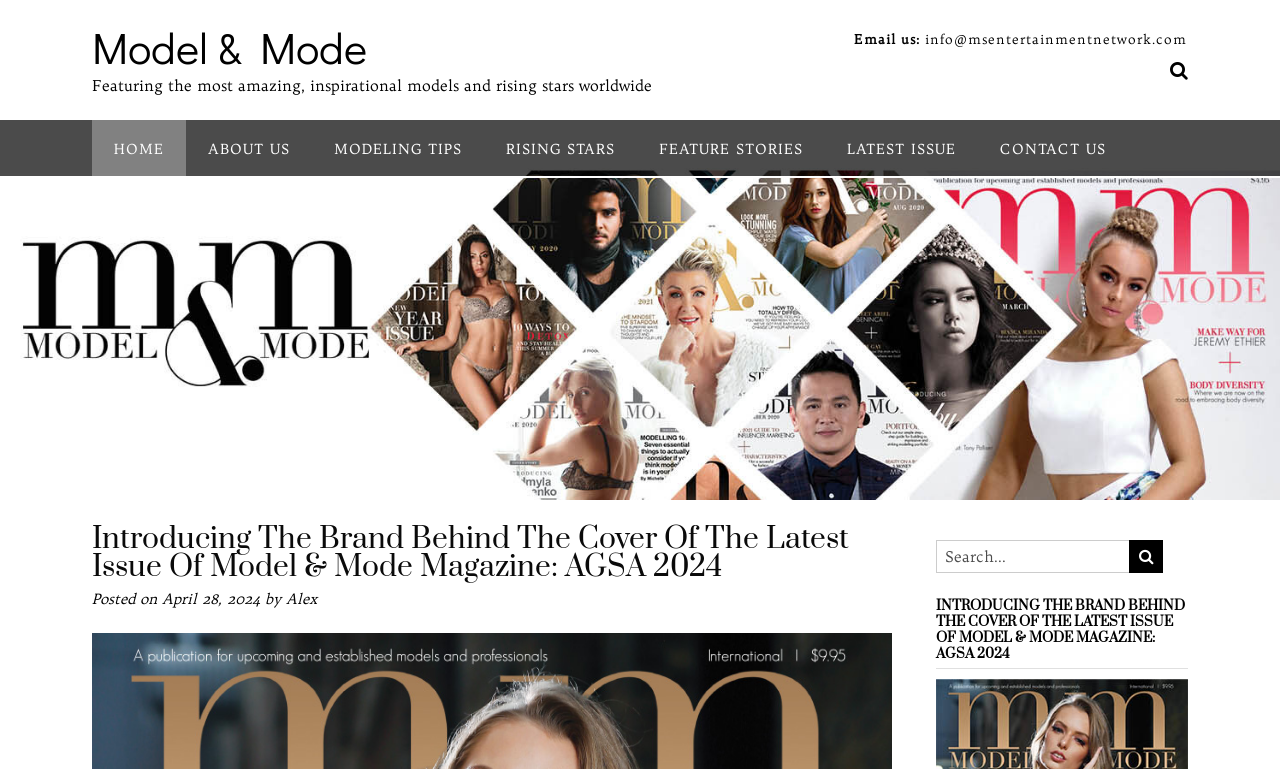Please identify the bounding box coordinates of the region to click in order to complete the given instruction: "Click on 'Contact'". The coordinates should be four float numbers between 0 and 1, i.e., [left, top, right, bottom].

None